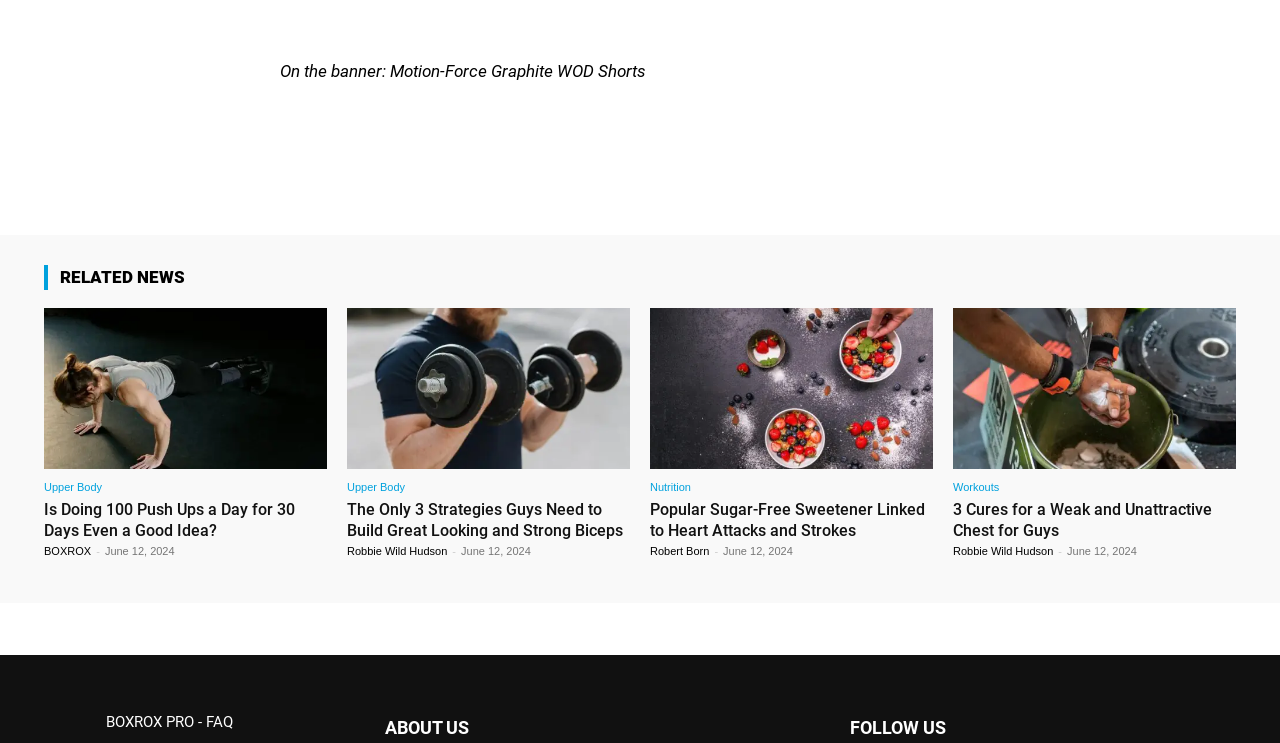Please answer the following question using a single word or phrase: 
What is the category of the article 'Is Doing 100 Push Ups a Day for 30 Days Even a Good Idea?'?

Upper Body